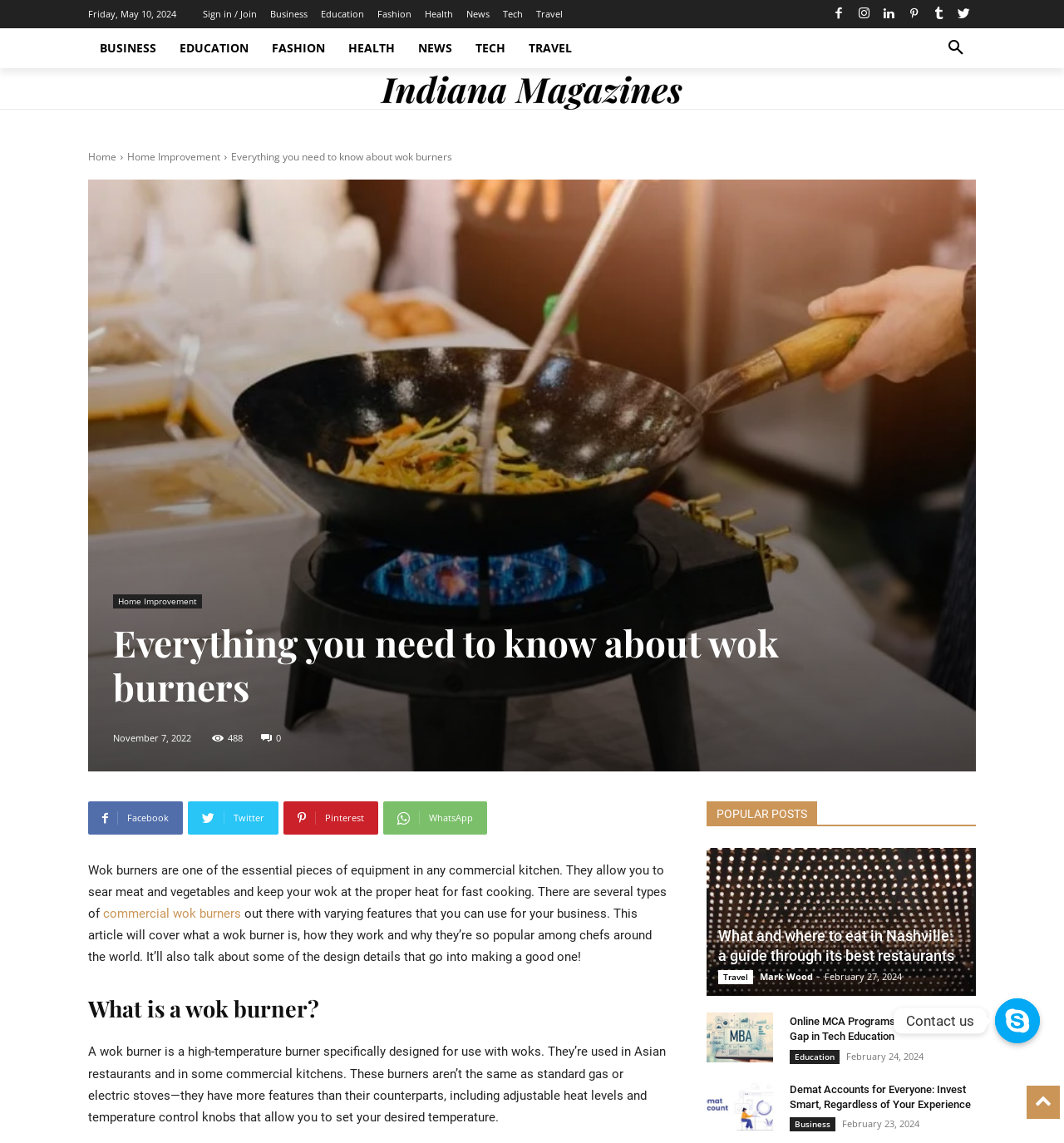Please find the bounding box coordinates of the element that must be clicked to perform the given instruction: "Click on the 'Sign in / Join' link". The coordinates should be four float numbers from 0 to 1, i.e., [left, top, right, bottom].

[0.191, 0.008, 0.241, 0.016]